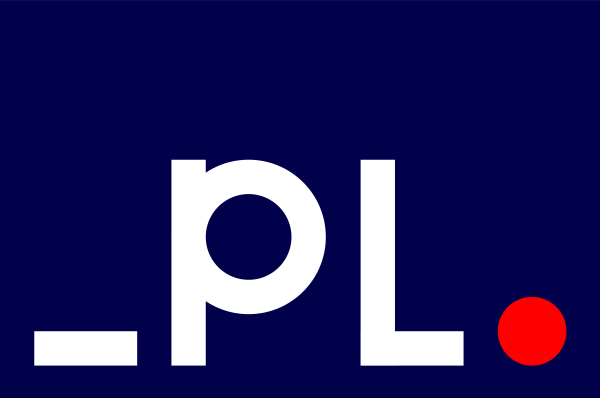What does the logo represent? Observe the screenshot and provide a one-word or short phrase answer.

agency's identity and mission